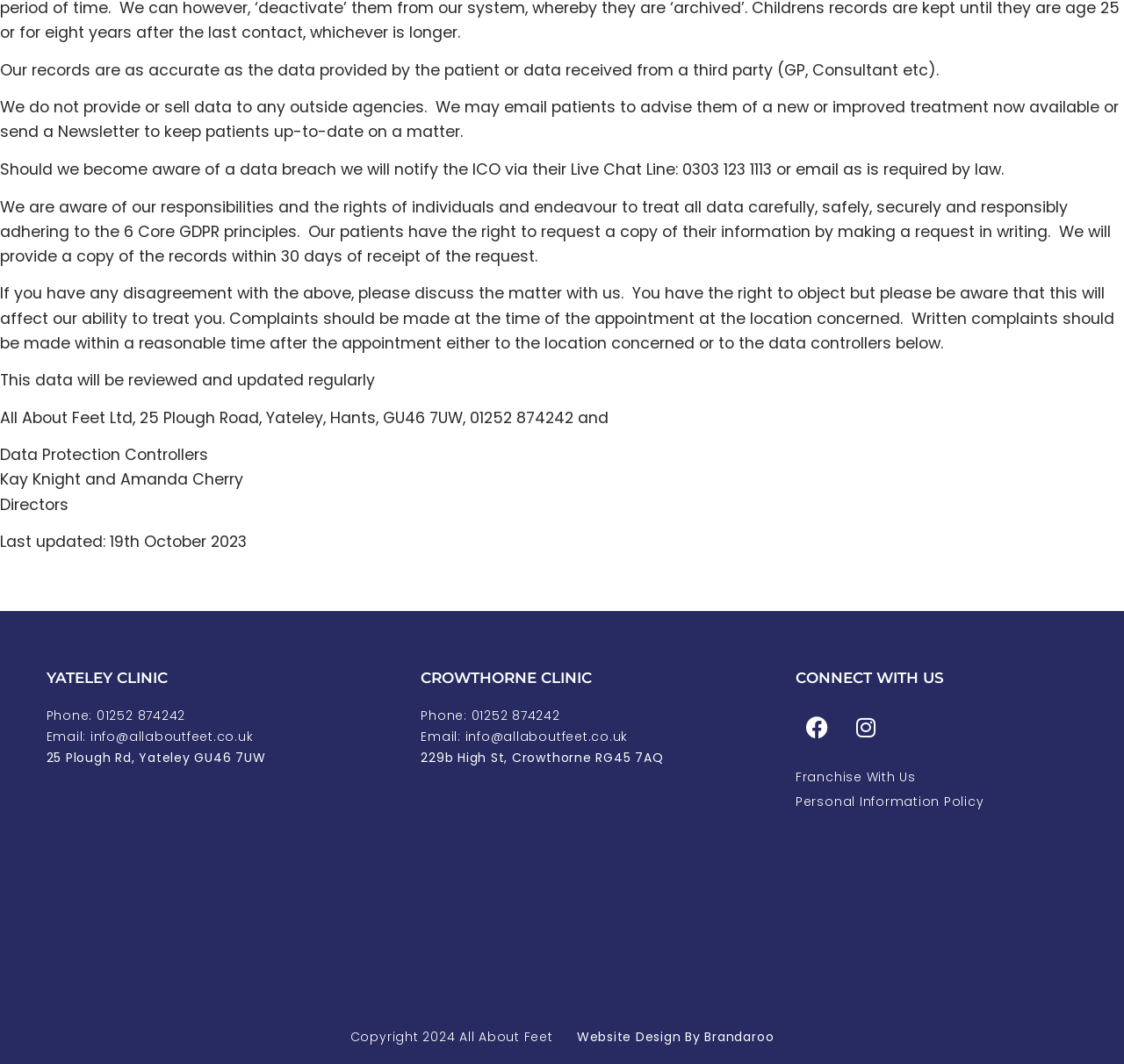Please identify the bounding box coordinates of the element I need to click to follow this instruction: "Go to HOME page".

None